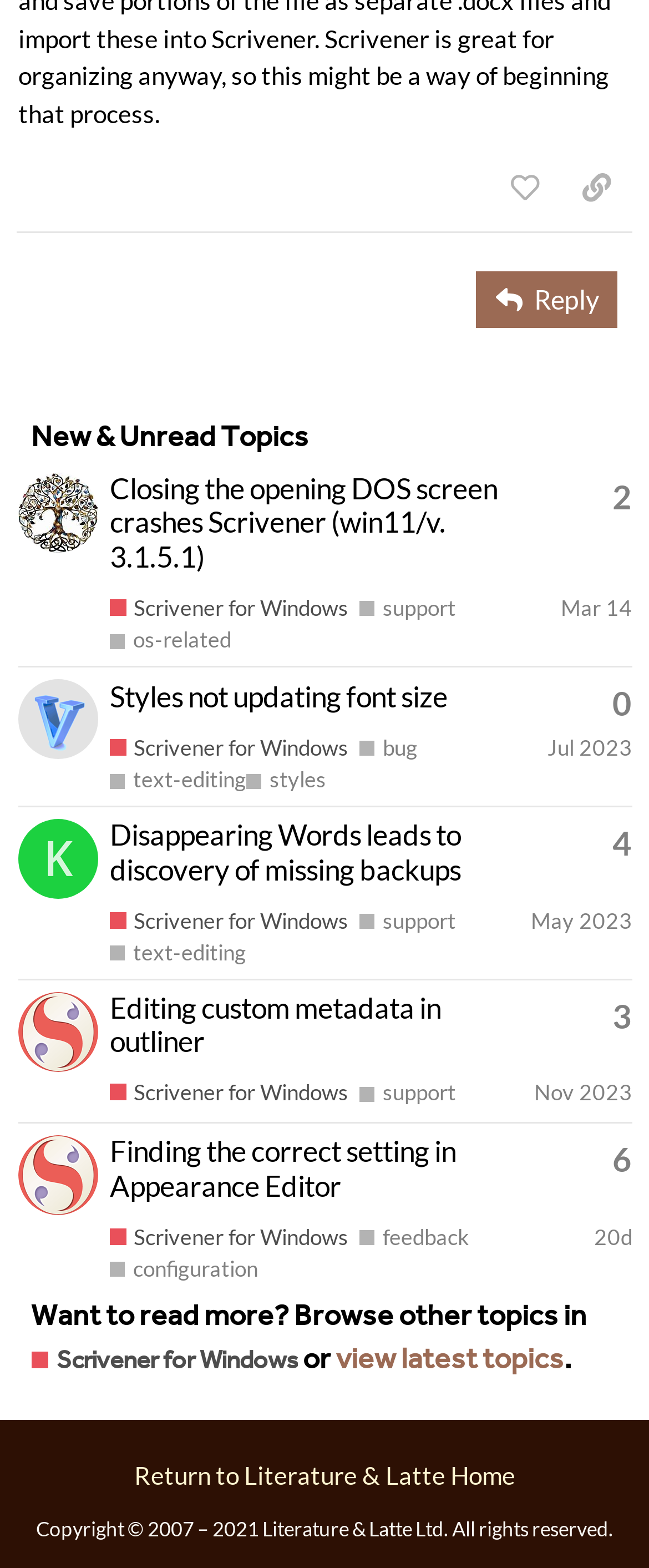How many replies does the third topic have?
Based on the content of the image, thoroughly explain and answer the question.

I looked at the third topic in the list, and it says 'This topic has 4 replies'.